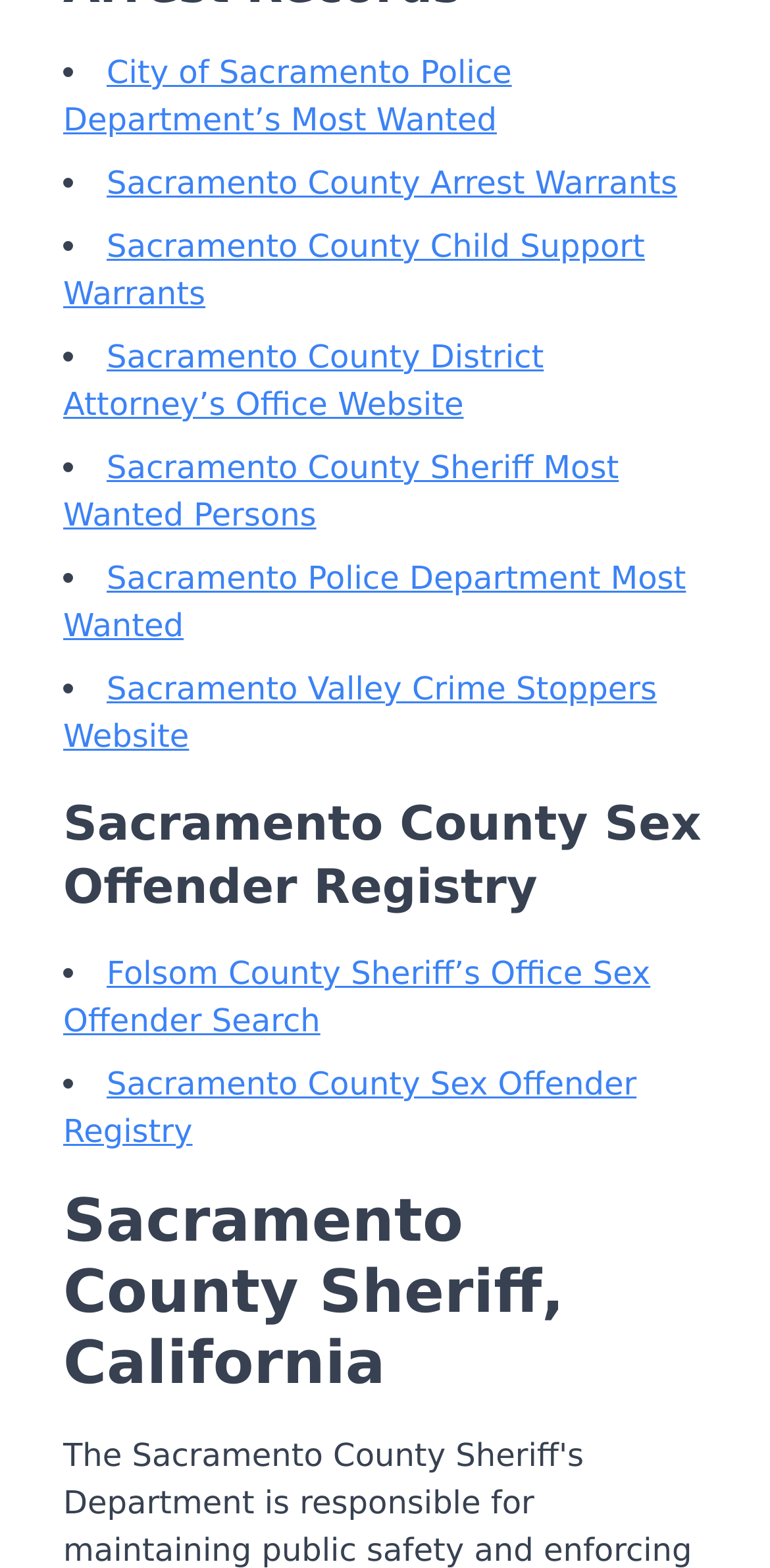What is the purpose of the webpage?
Look at the screenshot and give a one-word or phrase answer.

To provide links to law enforcement resources